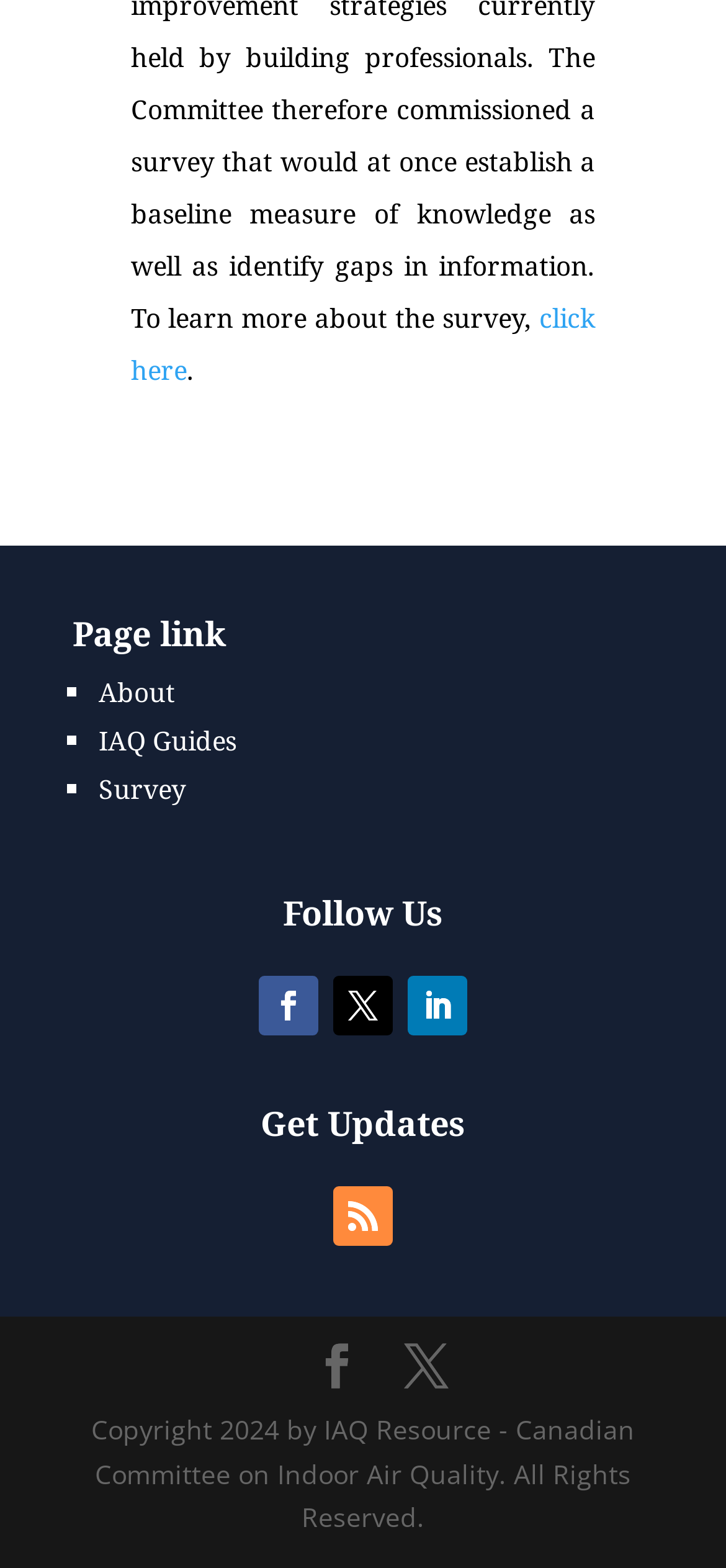Use a single word or phrase to answer this question: 
How many links are there in the 'Page link' section?

3